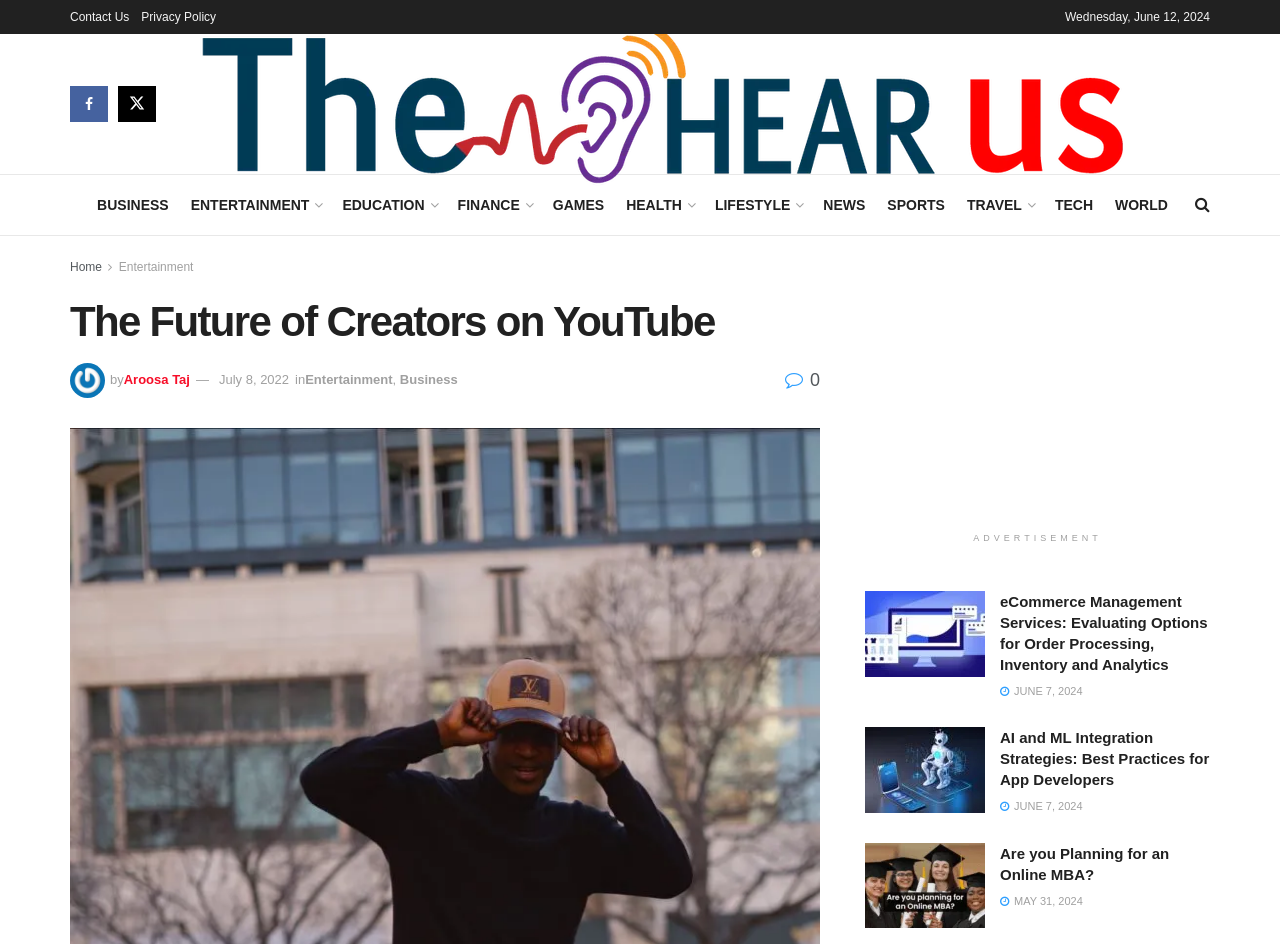Please reply to the following question with a single word or a short phrase:
What is the topic of the article with the image 'eCommerce Management Services'?

eCommerce Management Services: Evaluating Options for Order Processing, Inventory and Analytics